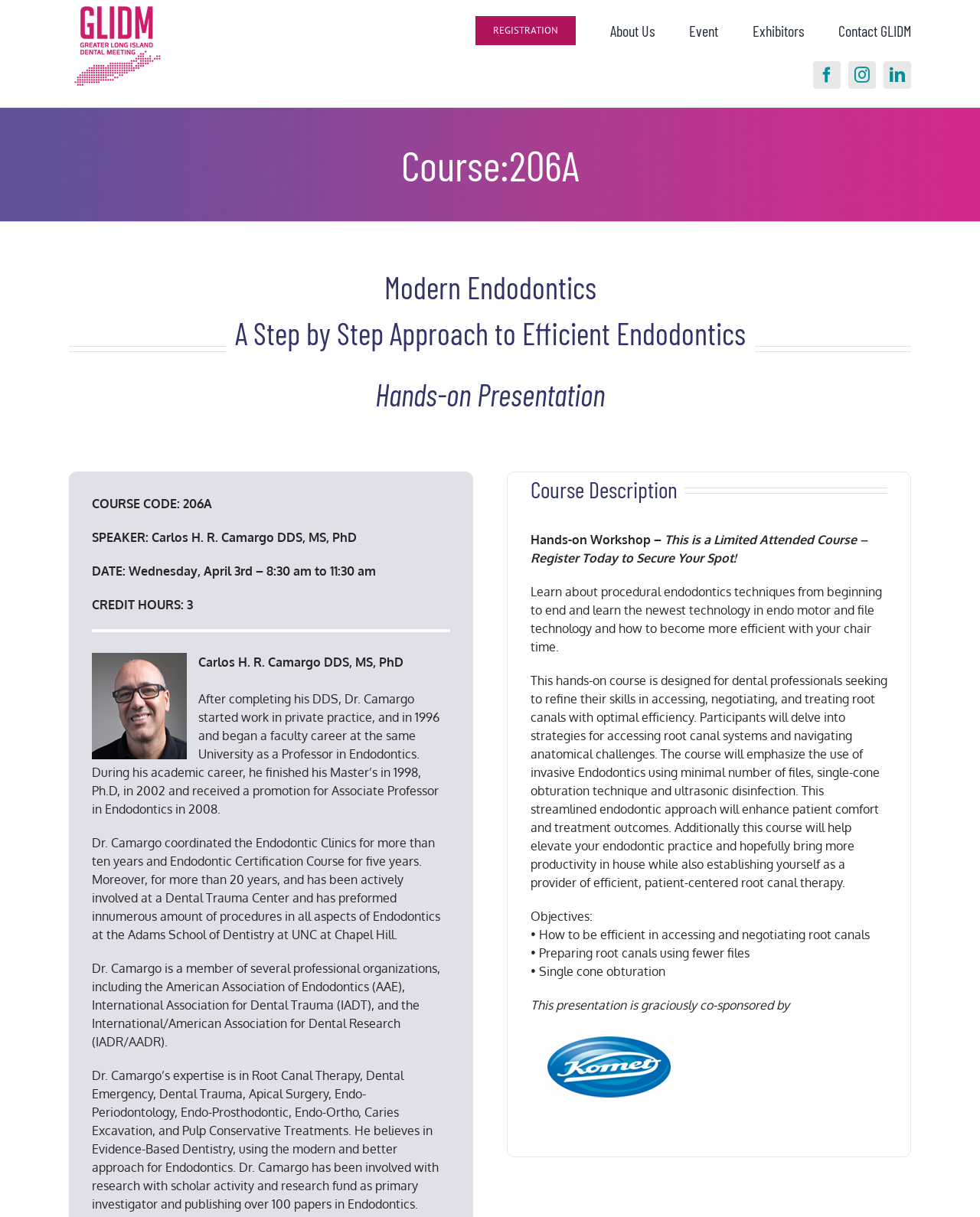Answer the question below in one word or phrase:
What is the course code?

206A